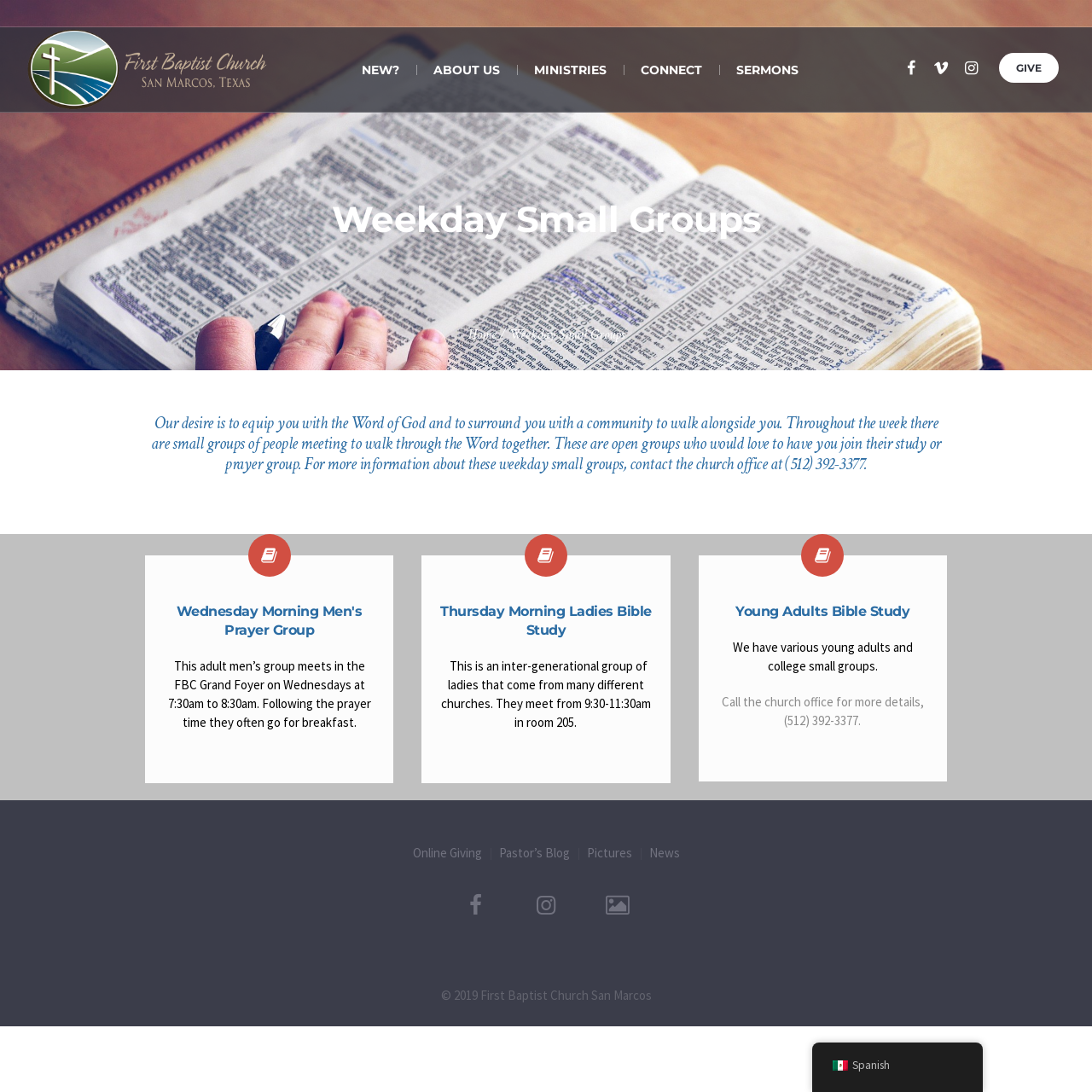Using the information in the image, give a detailed answer to the following question: What is the name of the church?

I determined the answer by looking at the image element with the text 'First Baptist Church' at the top of the webpage, which suggests that it is the name of the church.